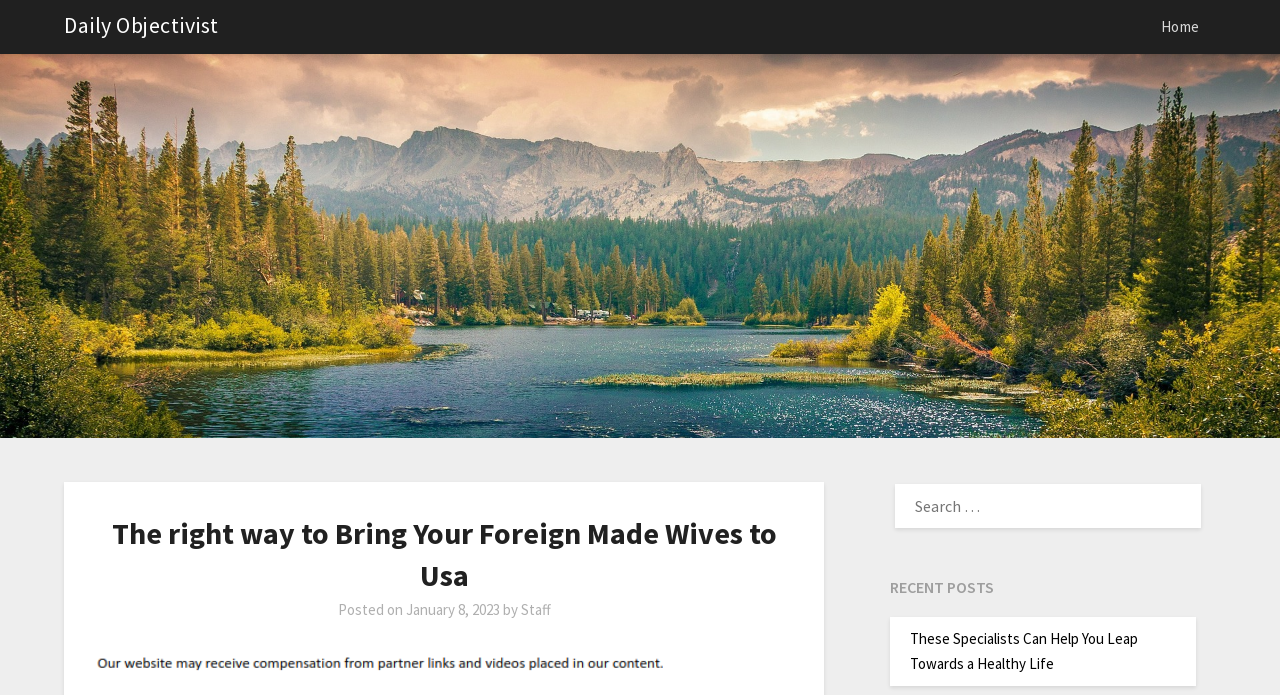Give a one-word or short phrase answer to the question: 
What is the author of the current post?

Staff